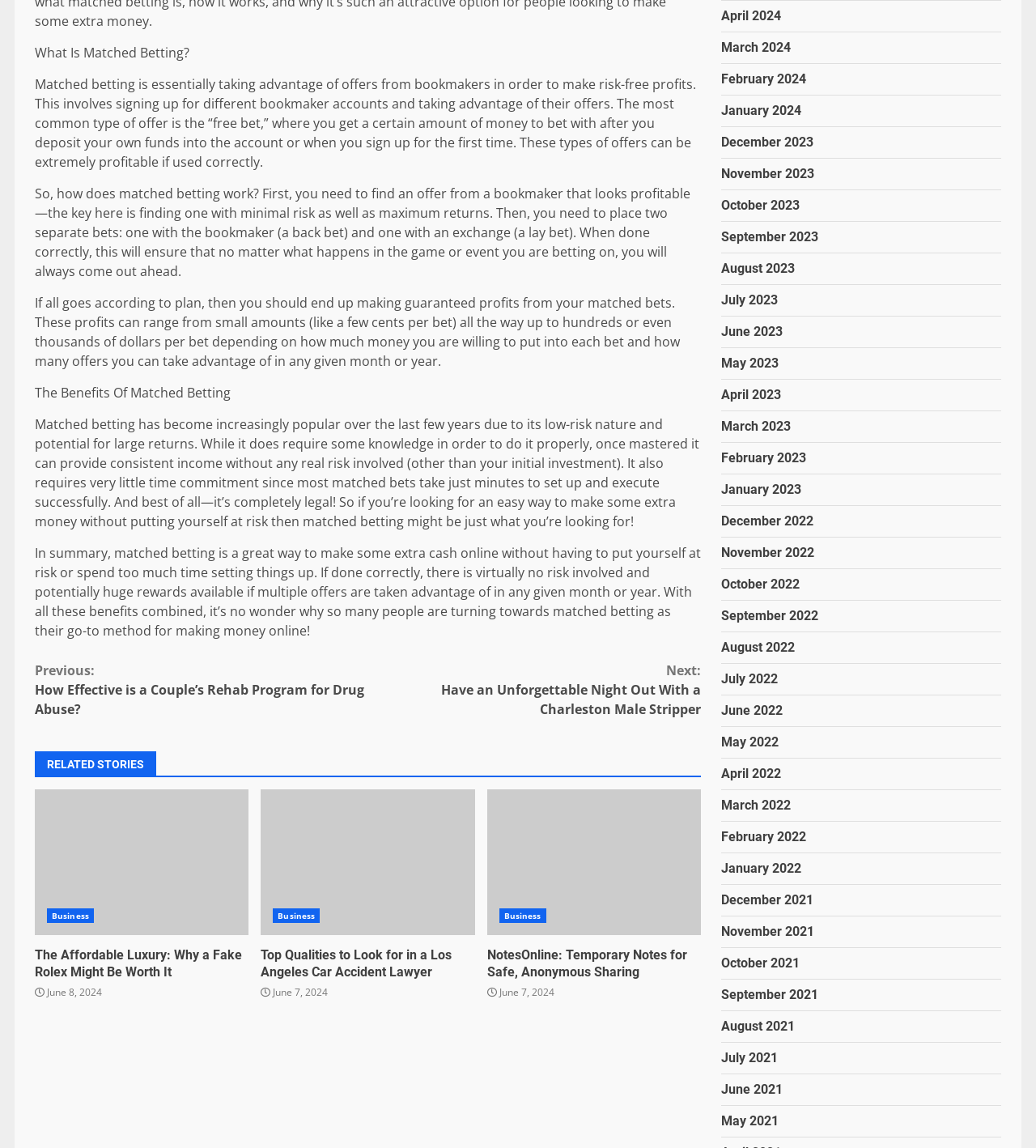Respond to the question with just a single word or phrase: 
Is matched betting legal?

Yes